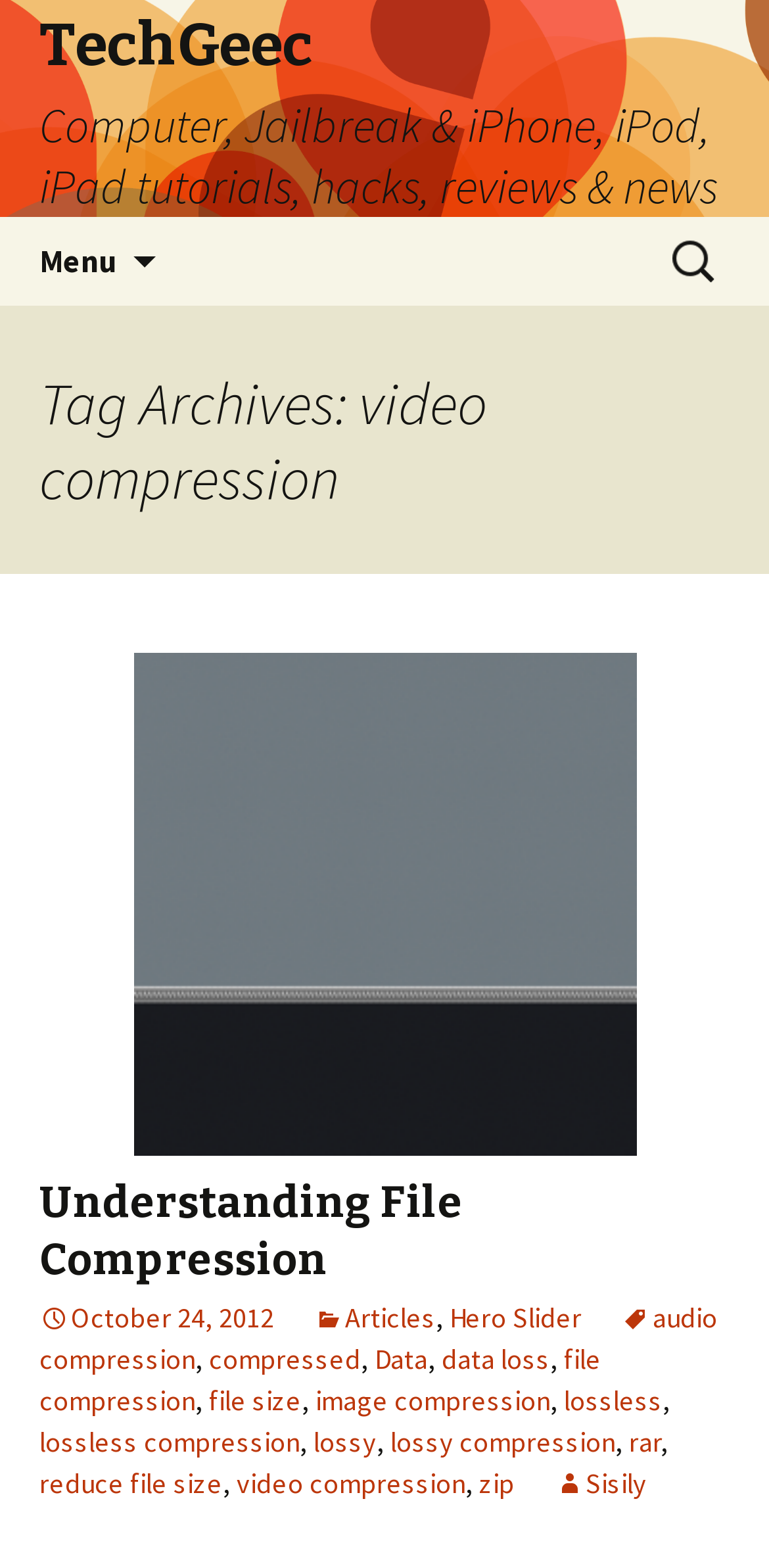Use a single word or phrase to answer the question: 
What is the title of the main article?

Understanding File Compression